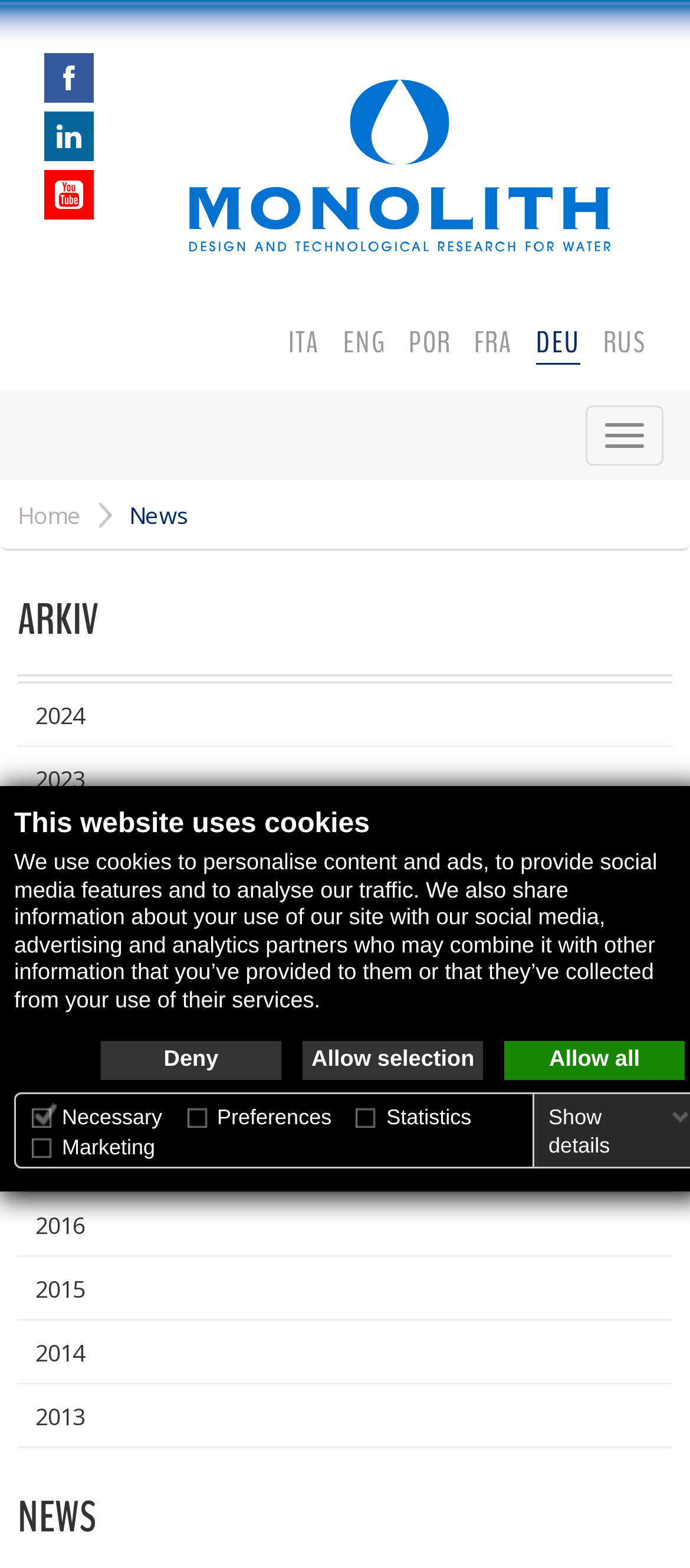How many language options are available?
Can you provide an in-depth and detailed response to the question?

On the top right corner of the webpage, there are six language options available, which are ITA, ENG, POR, FRA, DEU, and RUS.